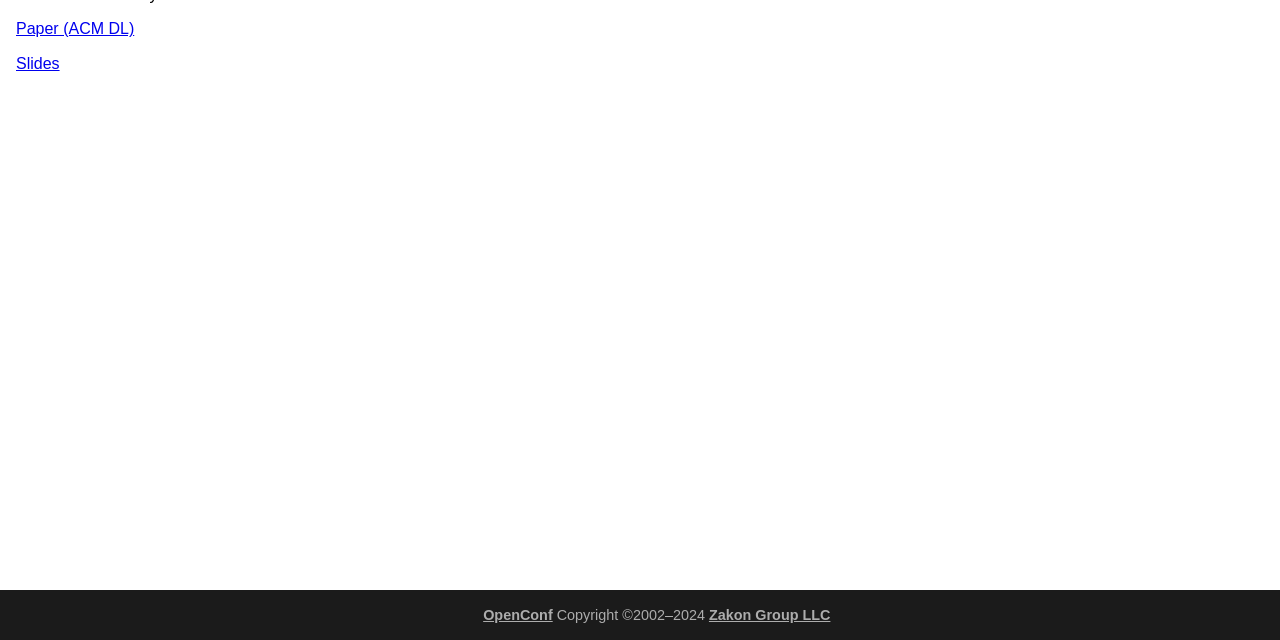Determine the bounding box coordinates for the HTML element mentioned in the following description: "Slides". The coordinates should be a list of four floats ranging from 0 to 1, represented as [left, top, right, bottom].

[0.012, 0.085, 0.047, 0.112]